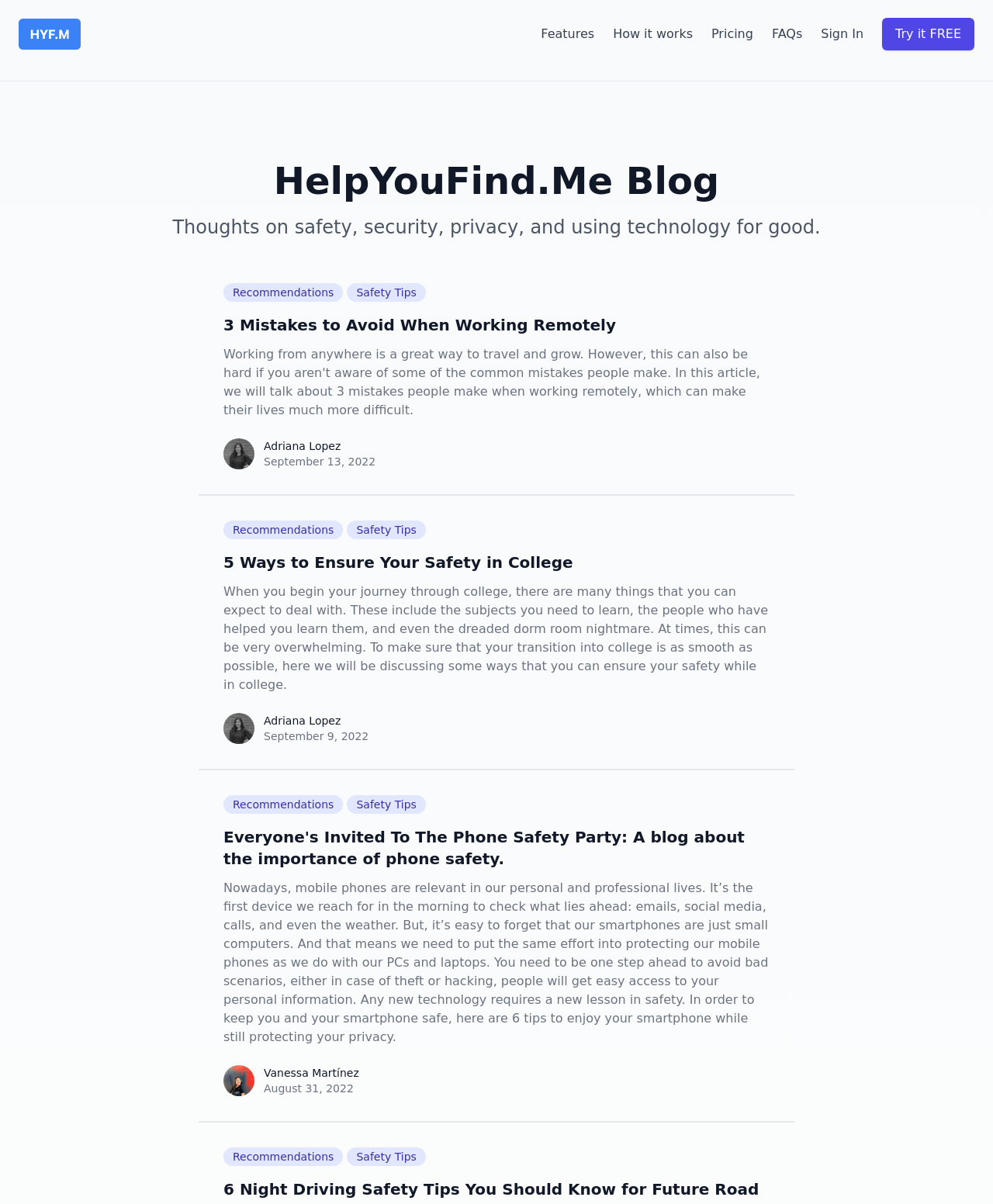Using the format (top-left x, top-left y, bottom-right x, bottom-right y), provide the bounding box coordinates for the described UI element. All values should be floating point numbers between 0 and 1: Try it FREE

[0.888, 0.015, 0.981, 0.042]